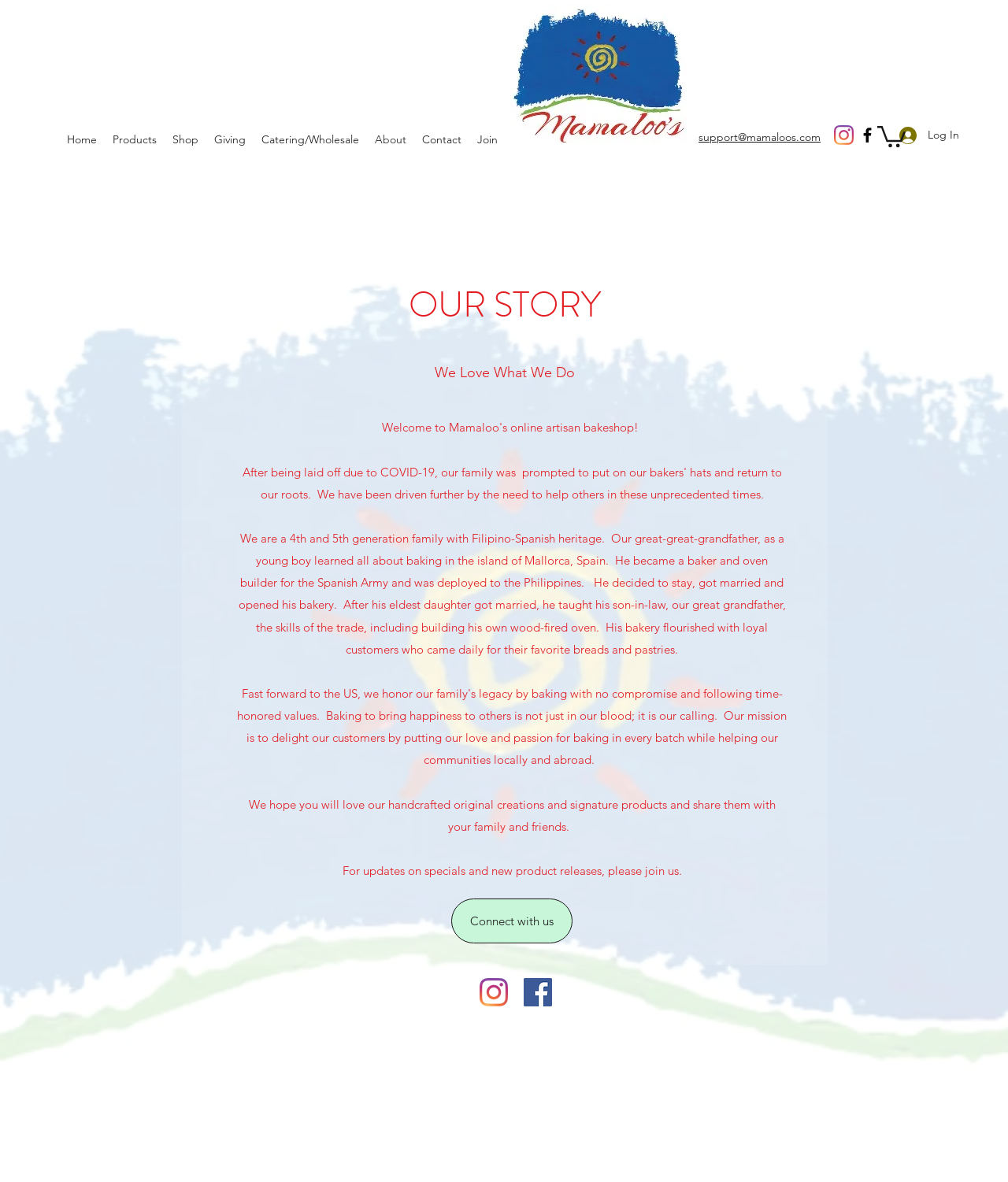What is the name of the company?
Please provide a single word or phrase based on the screenshot.

Mamaloo's